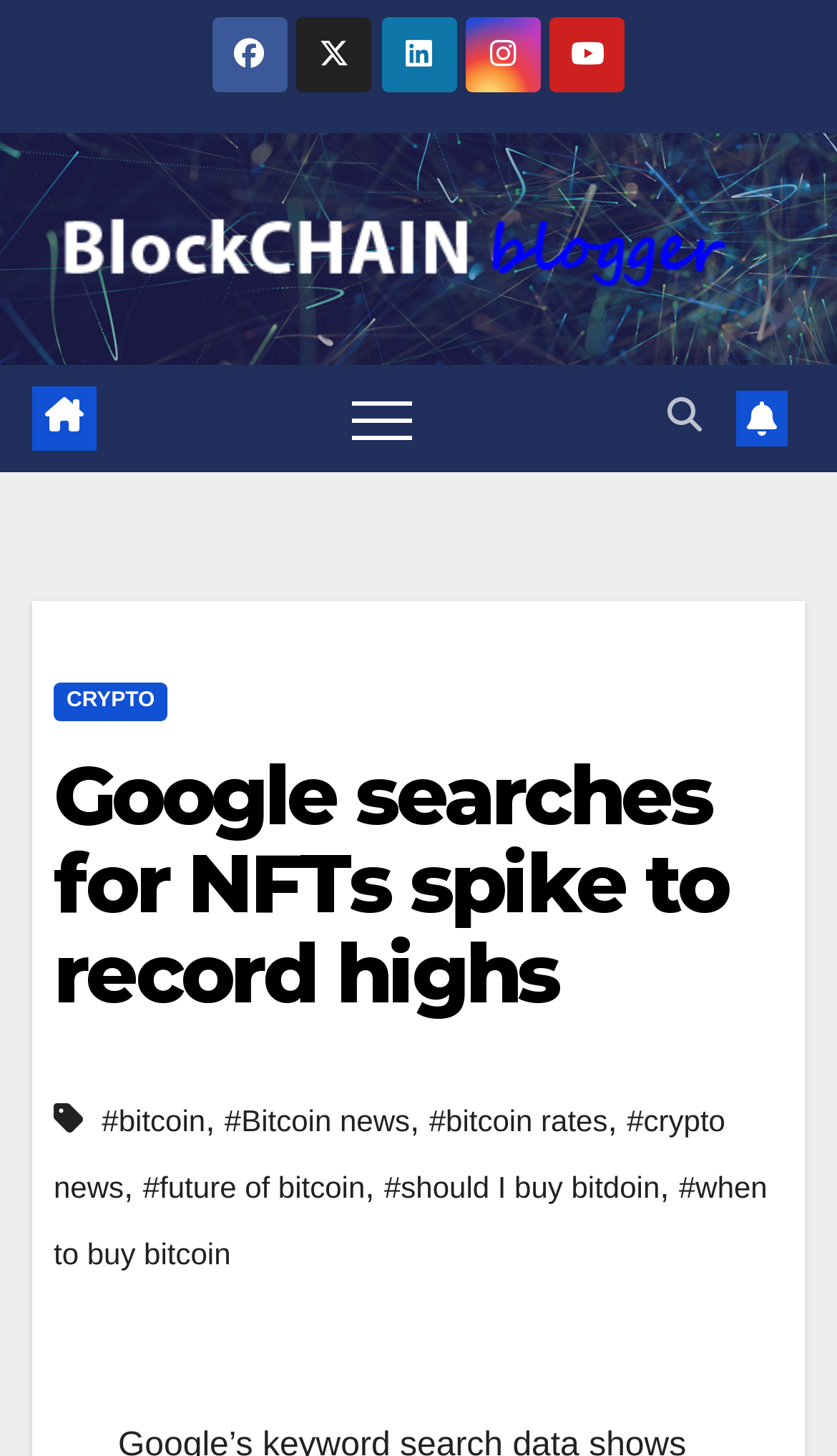Describe the webpage meticulously, covering all significant aspects.

The webpage appears to be an article or news page about Google searches for NFTs reaching record highs. At the top left, there is a link with no text, followed by a link with a icon '\ue3af' to its right. Below these links, there is a button labeled "Toggle navigation" that is not expanded. To the right of this button, there is another button with an icon '\uf002' that has a popup menu but is not expanded.

On the top right, there is a link with an icon '\uf0f3'. Below this link, there is a section with a heading that reads "Google searches for NFTs spike to record highs". This heading is followed by a permalink to the same article. 

Below the heading, there are several links related to cryptocurrency and Bitcoin, including "CRYPTO", "#bitcoin", "#Bitcoin news", "#bitcoin rates", "#crypto news", "#future of bitcoin", "#should I buy bitcoin", and "#when to buy bitcoin". These links are arranged in a horizontal list, with commas separating them. The links are positioned in the middle to bottom section of the page.